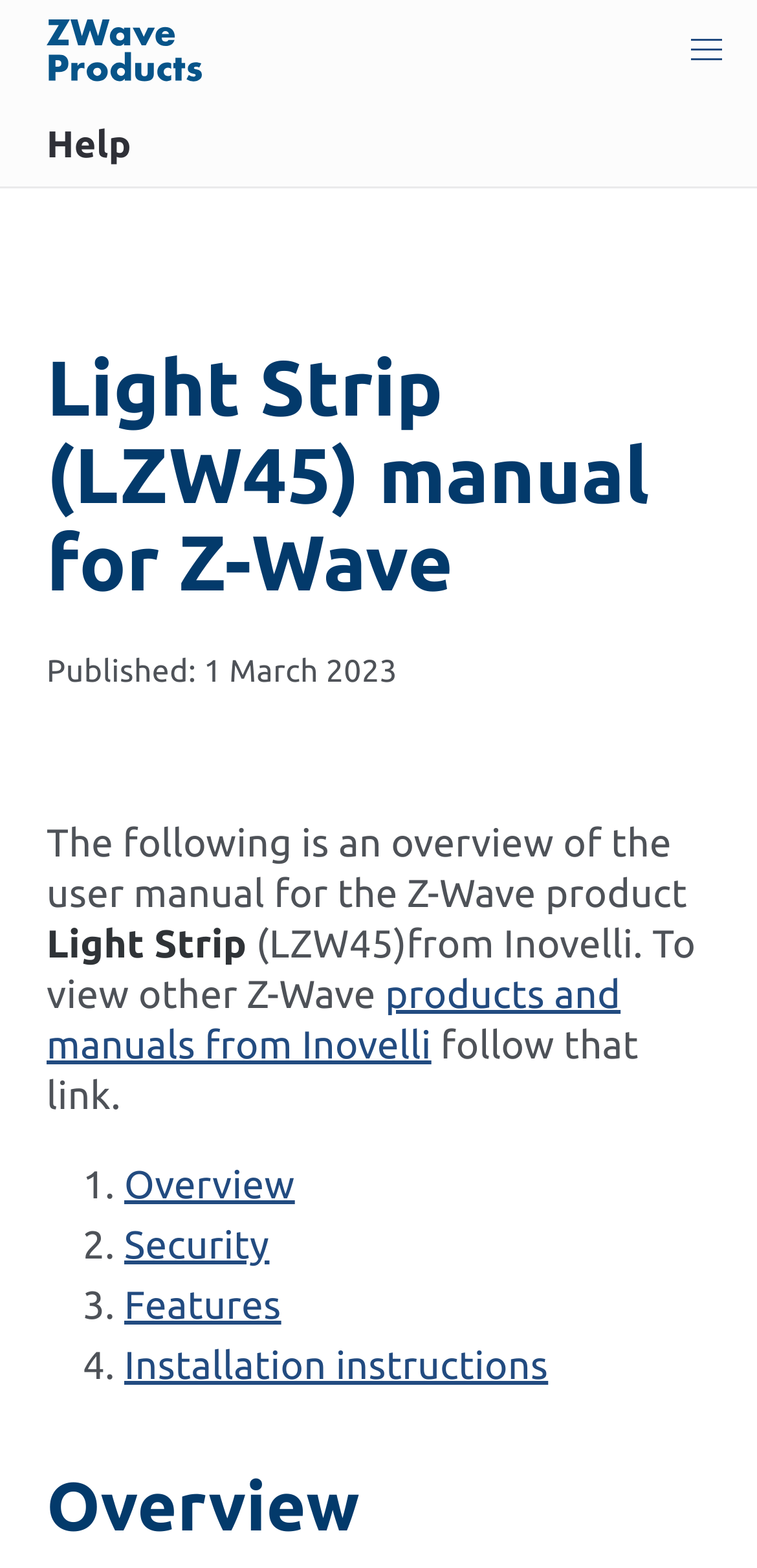What is the name of the company that produces the Light Strip?
Respond with a short answer, either a single word or a phrase, based on the image.

Inovelli